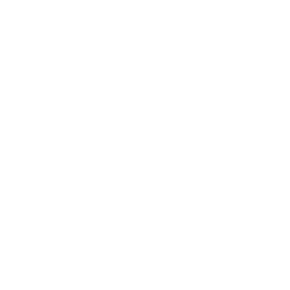Using the elements shown in the image, answer the question comprehensively: What is the purpose of the detailed description?

The detailed description accompanying the image is intended to provide potential customers with sufficient information about the product, allowing them to make informed purchasing decisions. This description likely highlights the product's features, benefits, and applications, enabling customers to determine if the product meets their needs.